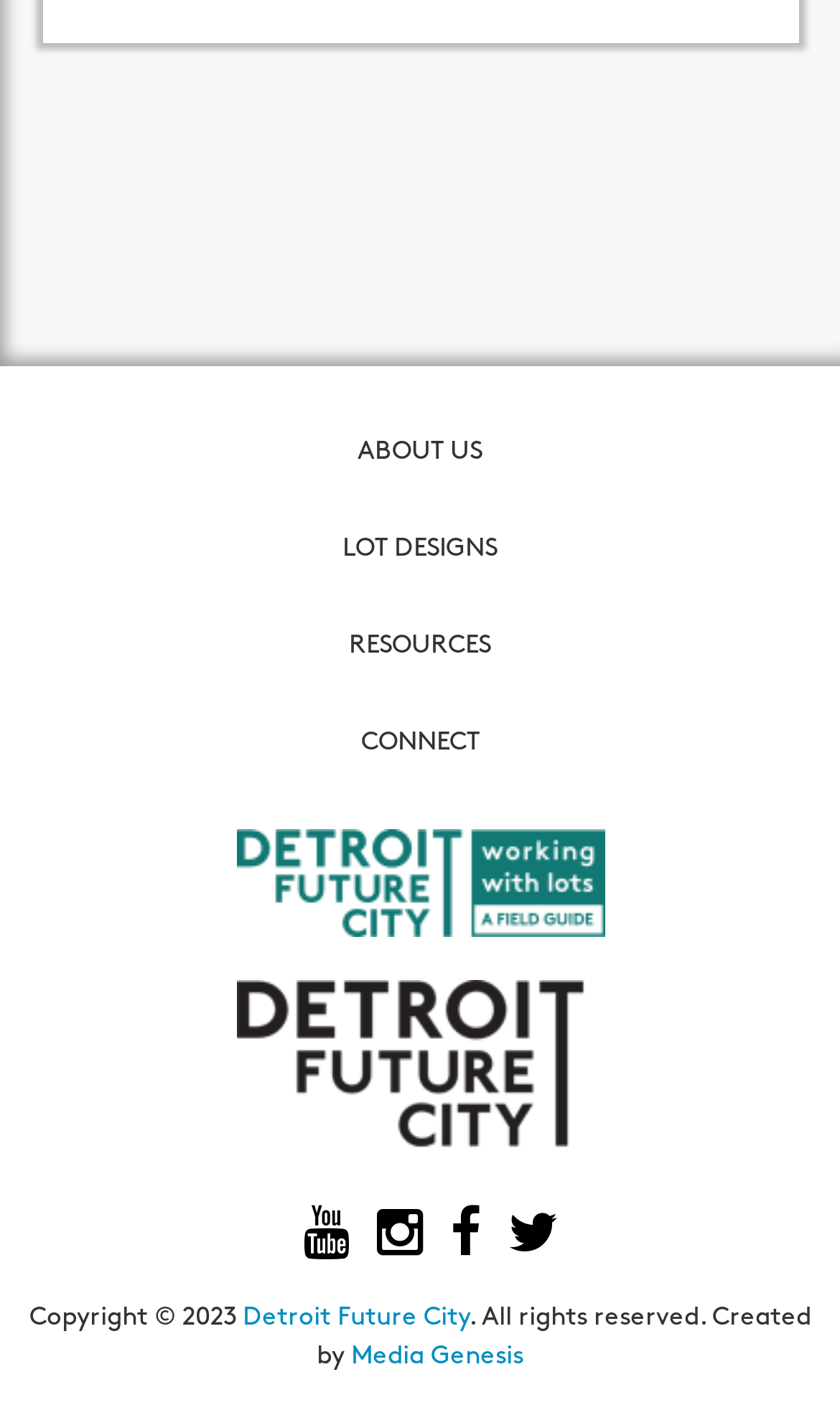How many social media icons are there?
Refer to the image and provide a thorough answer to the question.

I examined the 'CONNECT' section and found two image elements, which I assume are social media icons, so there are 2 social media icons.